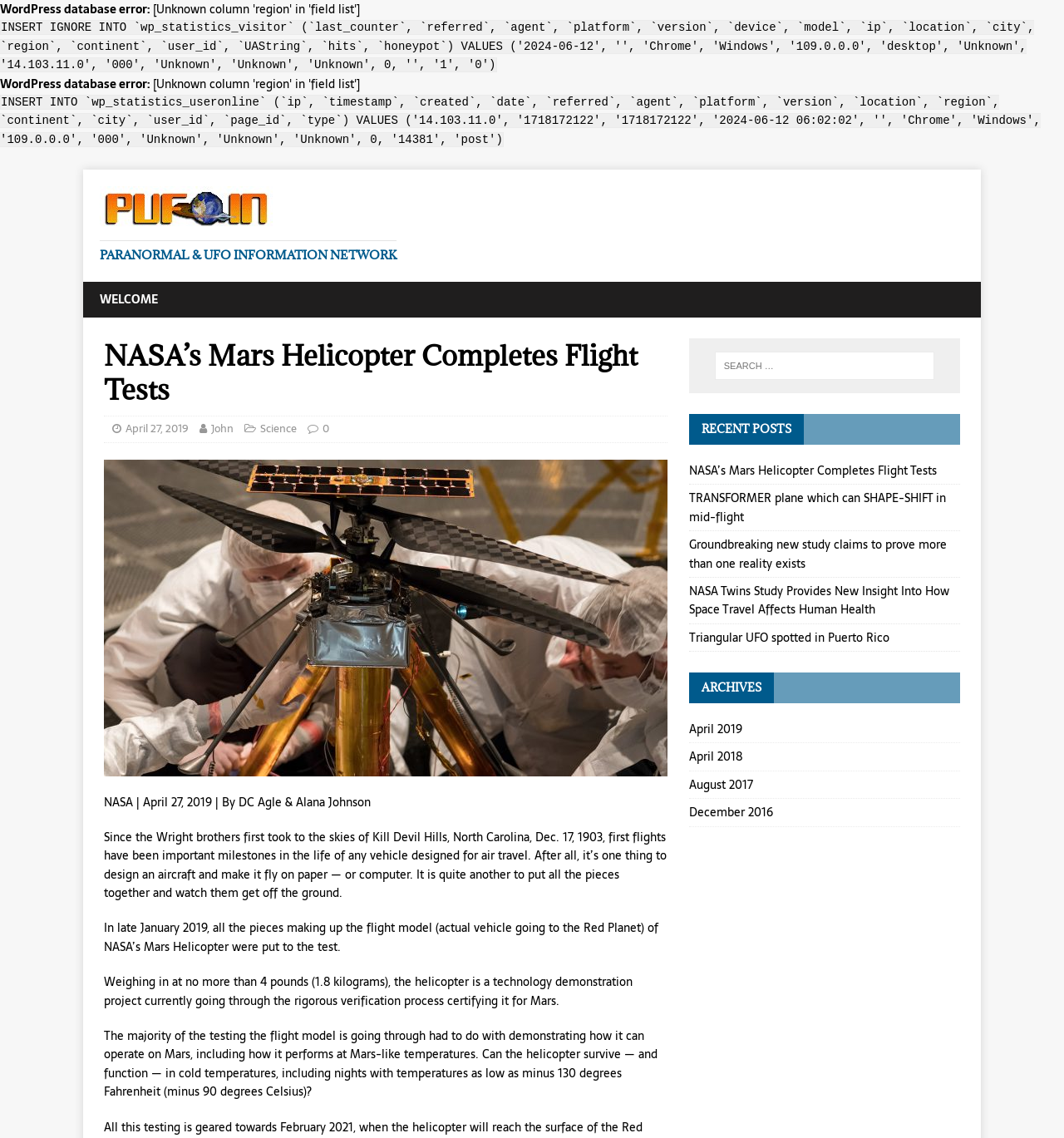Please determine the bounding box coordinates for the element that should be clicked to follow these instructions: "Search for something".

[0.672, 0.309, 0.878, 0.334]